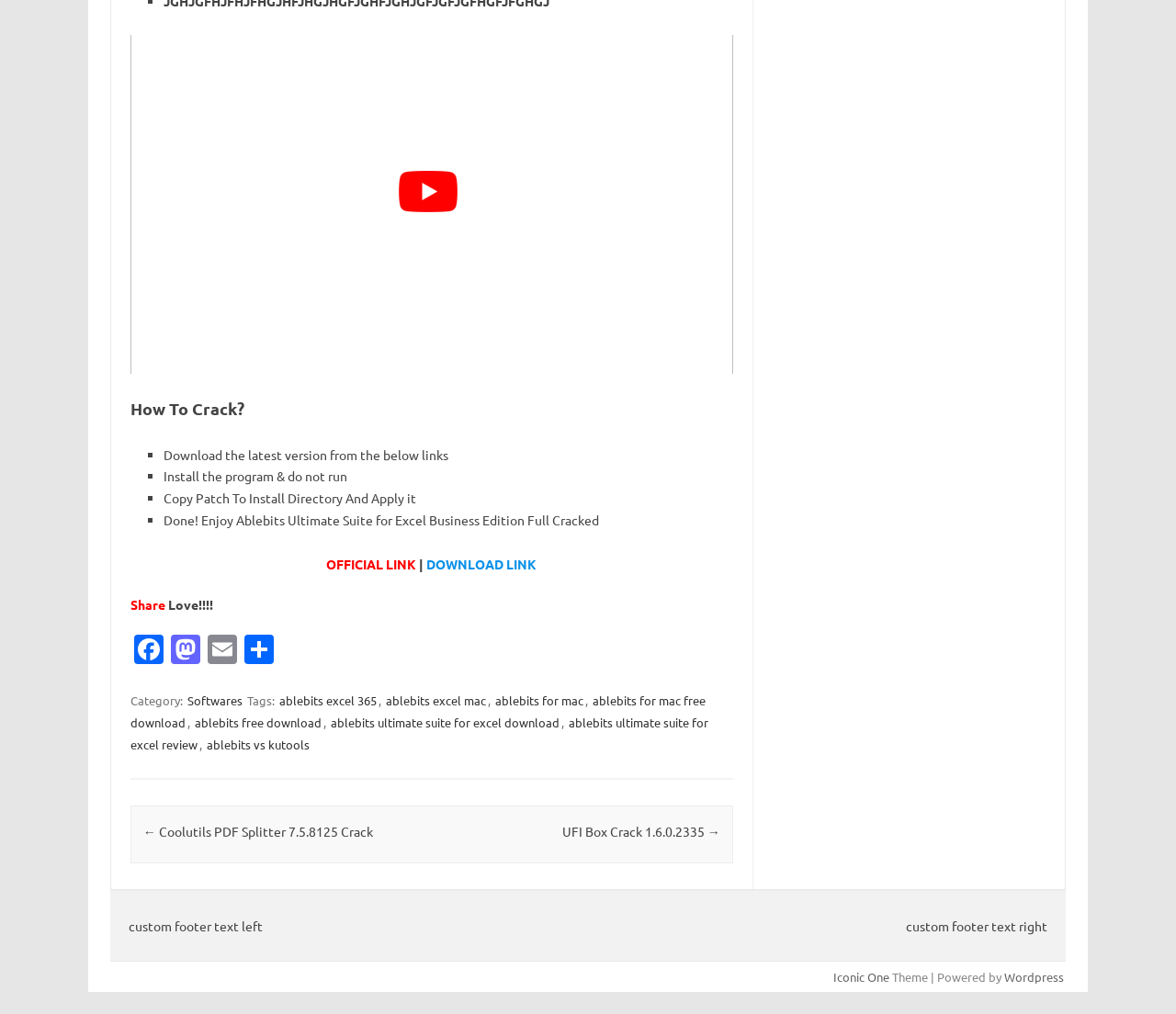What is the theme of the webpage?
Make sure to answer the question with a detailed and comprehensive explanation.

The webpage's theme is mentioned at the bottom, which is Iconic One. This theme is powered by Wordpress.